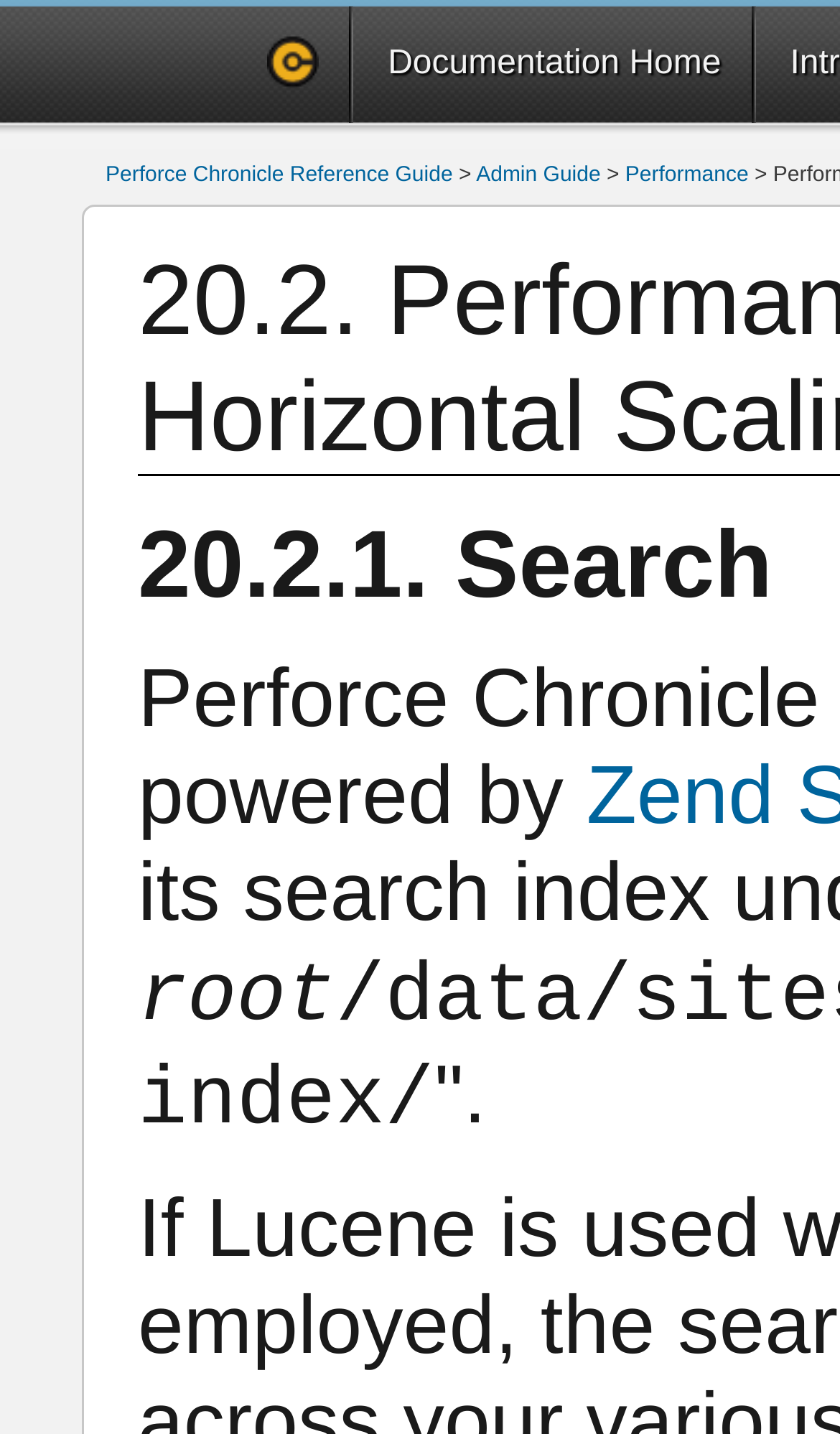Determine the bounding box for the HTML element described here: "Performance". The coordinates should be given as [left, top, right, bottom] with each number being a float between 0 and 1.

[0.744, 0.114, 0.891, 0.131]